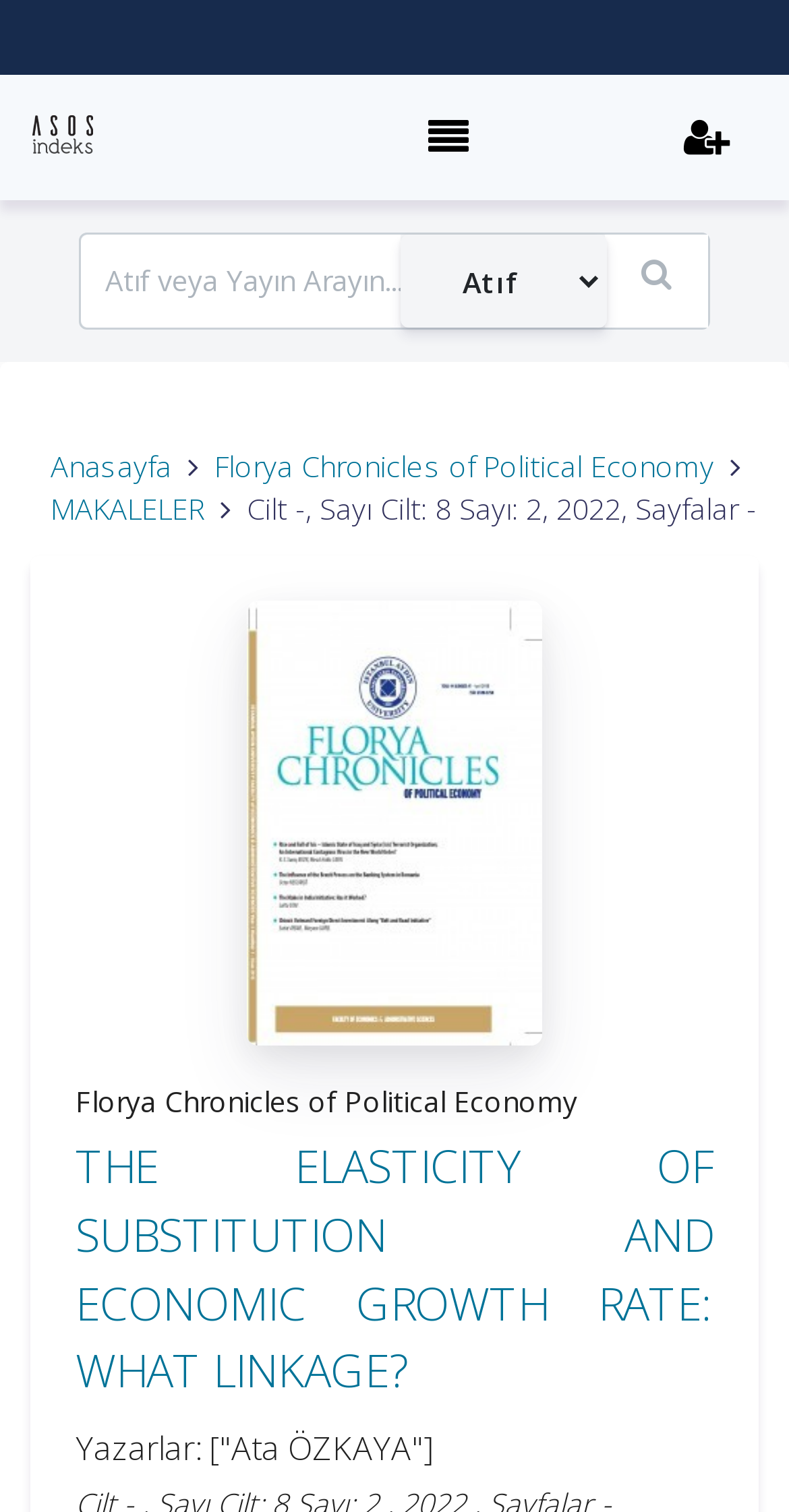Determine the bounding box coordinates for the area you should click to complete the following instruction: "Go to Anasayfa".

[0.064, 0.295, 0.218, 0.321]